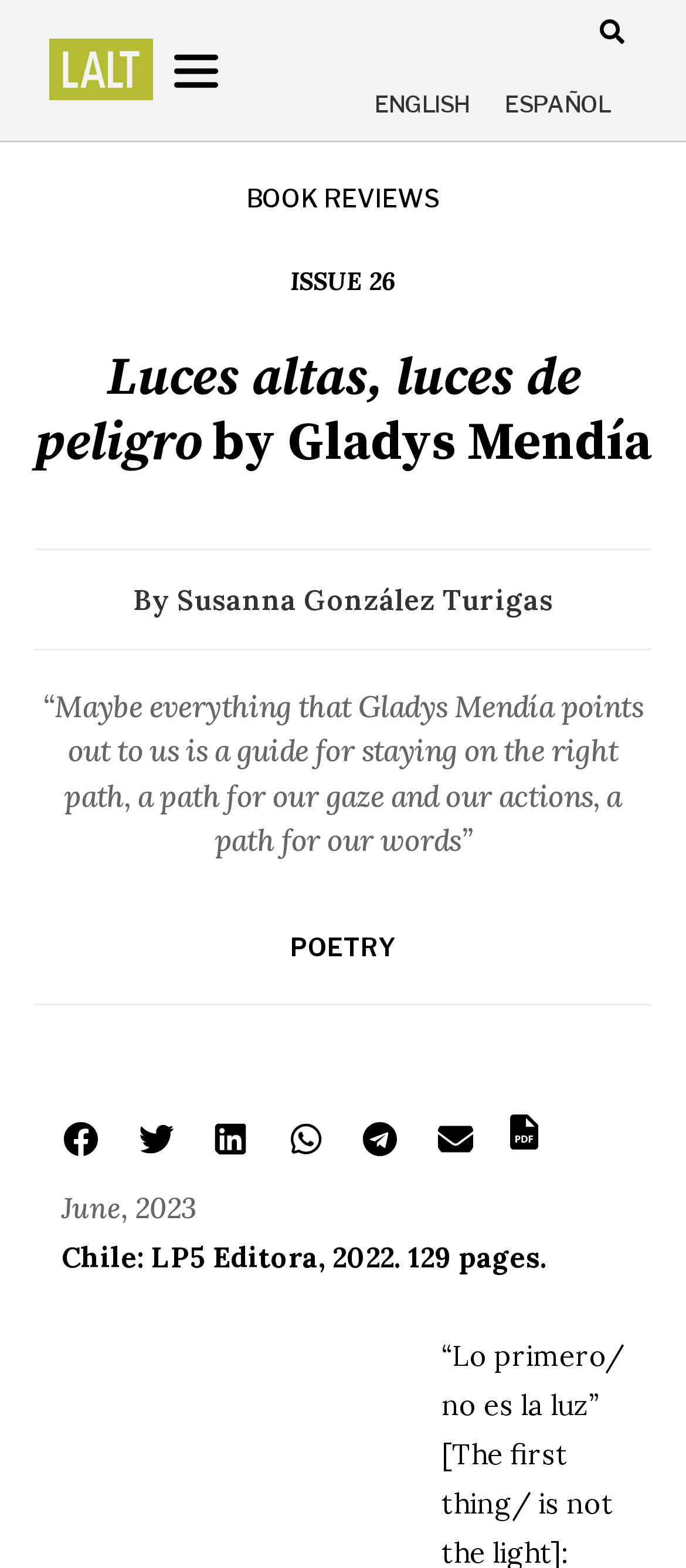Using the element description provided, determine the bounding box coordinates in the format (top-left x, top-left y, bottom-right x, bottom-right y). Ensure that all values are floating point numbers between 0 and 1. Element description: title="Printer Friendly, PDF & Email"

[0.744, 0.716, 0.785, 0.742]